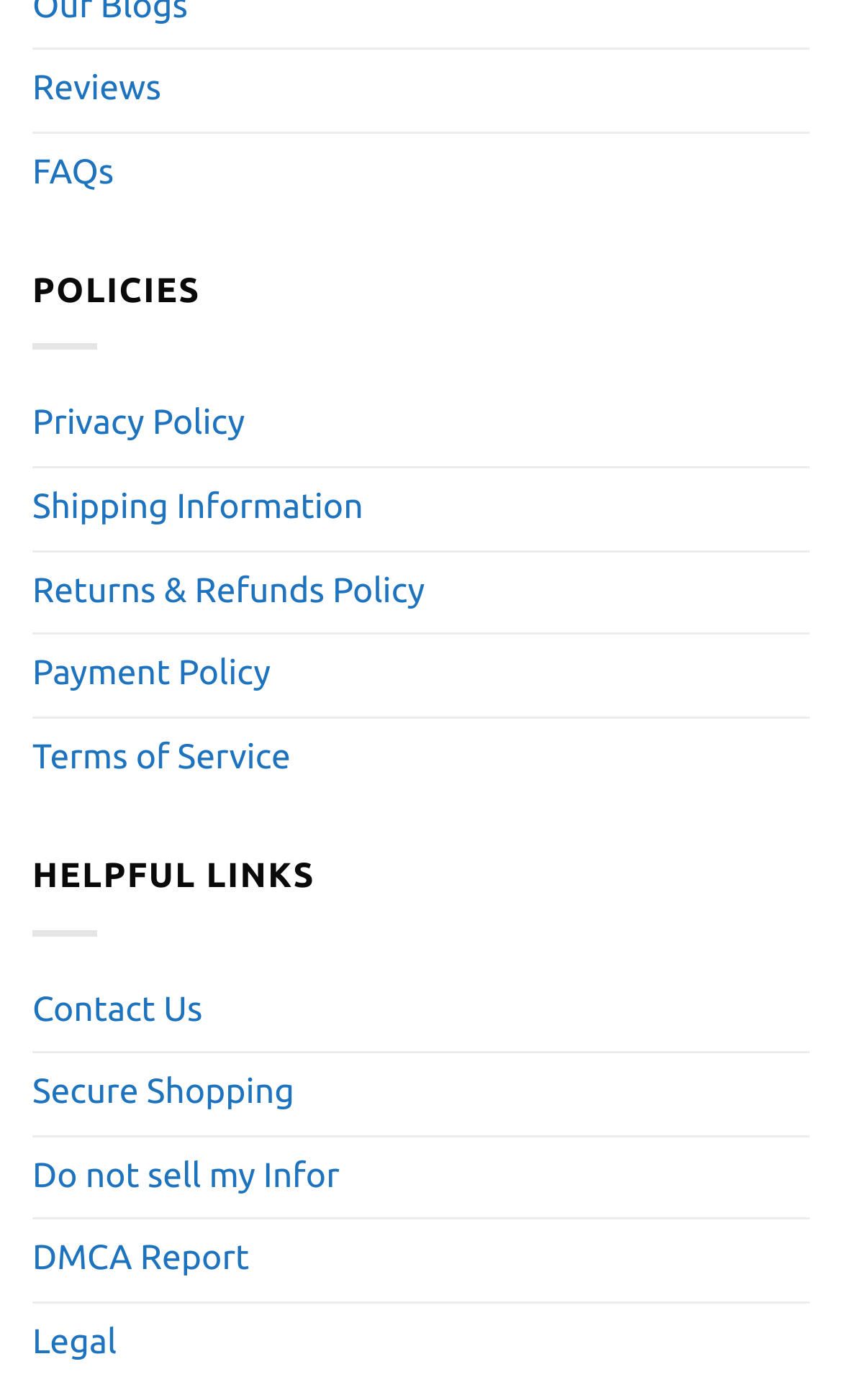Could you locate the bounding box coordinates for the section that should be clicked to accomplish this task: "Read privacy policy".

[0.038, 0.275, 0.291, 0.333]